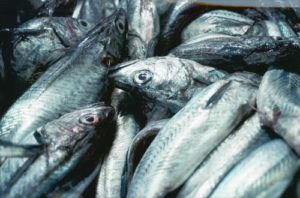What is a key concern regarding hoki fishing practices?
Give a detailed response to the question by analyzing the screenshot.

The caption highlights that the actual hoki catch may significantly exceed official reports, raising concerns about sustainable fishing practices, which suggests that the industry's current practices may not be environmentally friendly or sustainable in the long run.